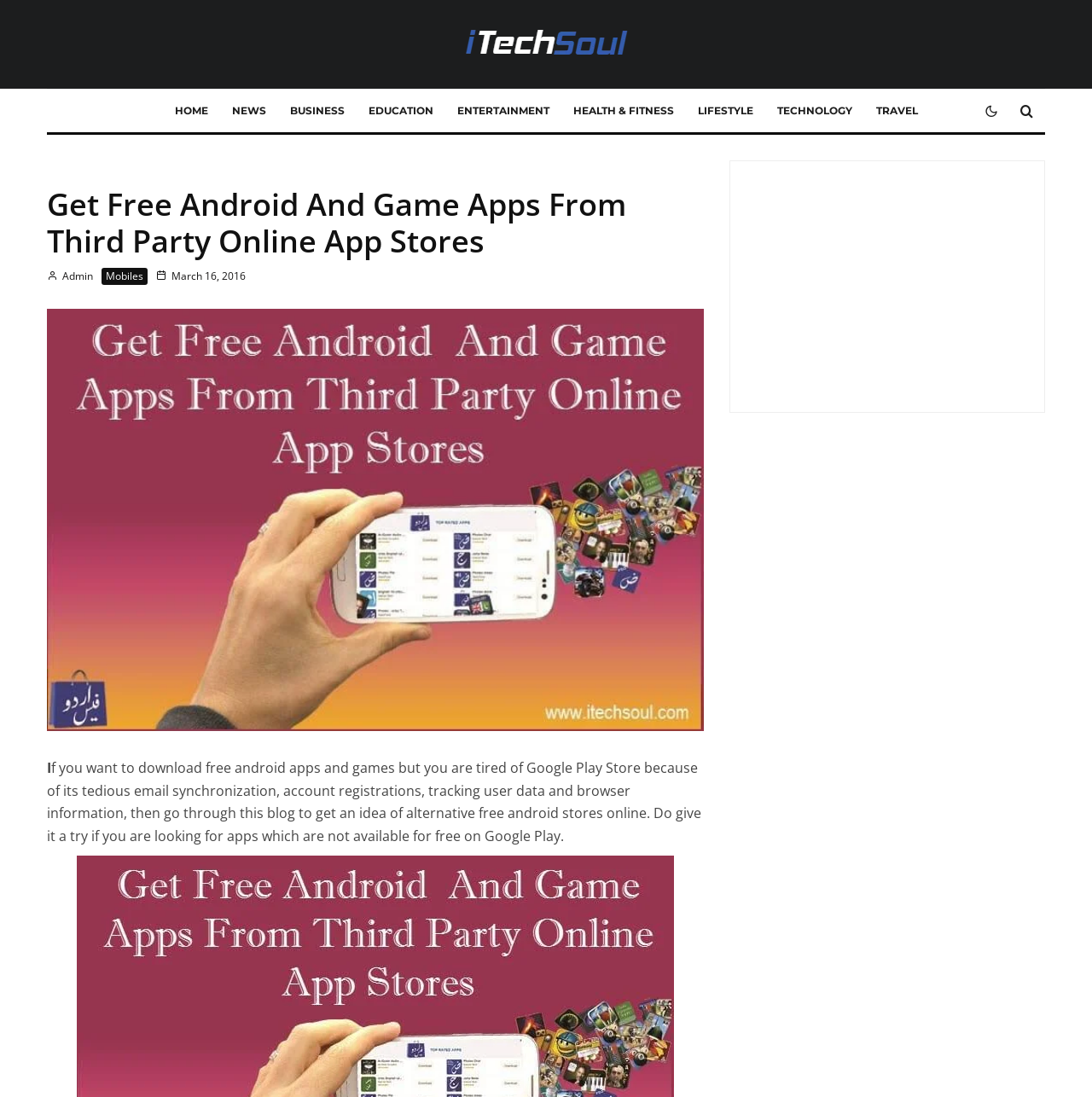Given the description "aria-label="Advertisement" name="aswift_2" title="Advertisement"", determine the bounding box of the corresponding UI element.

[0.692, 0.158, 0.933, 0.352]